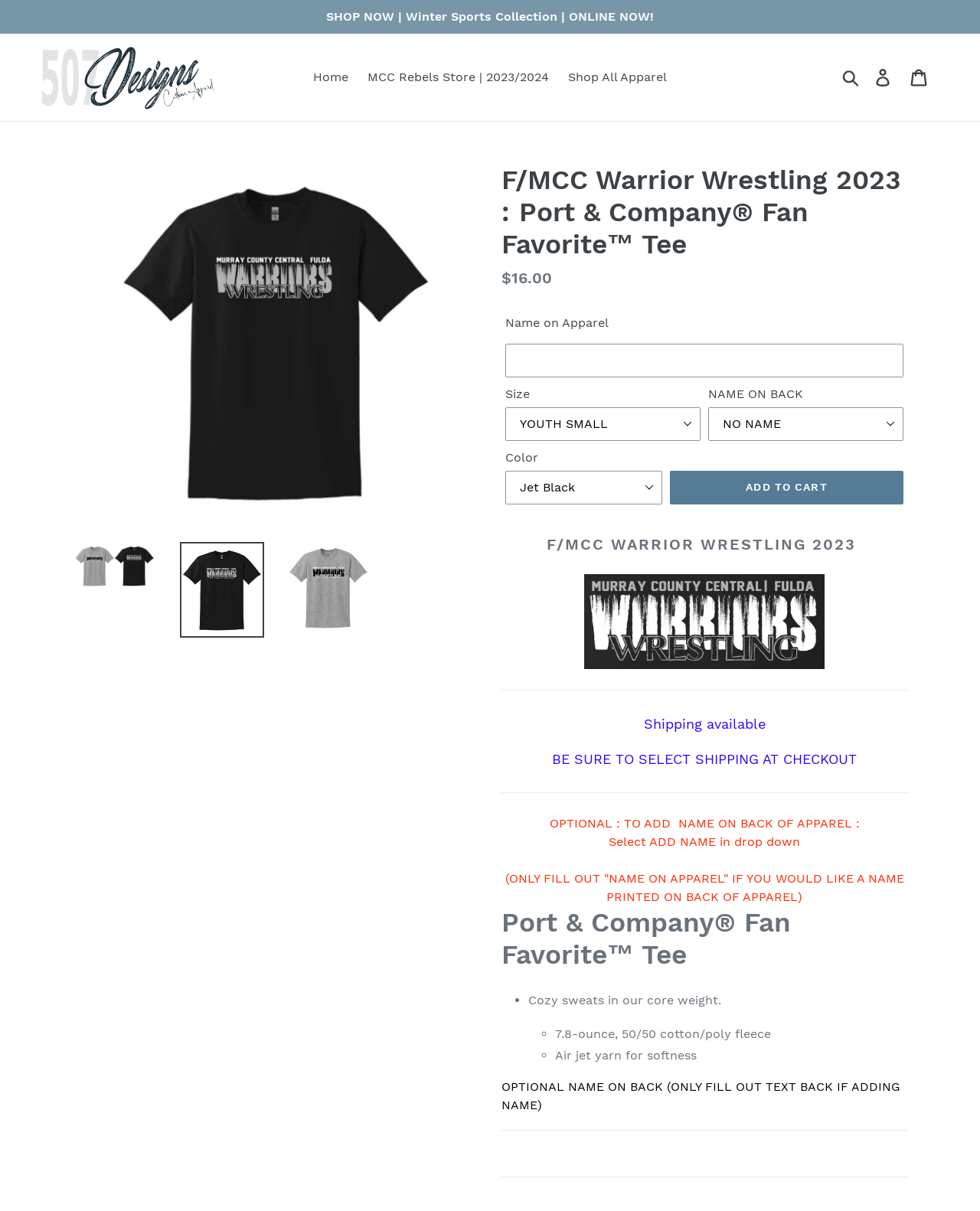Please identify the bounding box coordinates for the region that you need to click to follow this instruction: "Add to cart".

[0.684, 0.389, 0.922, 0.416]